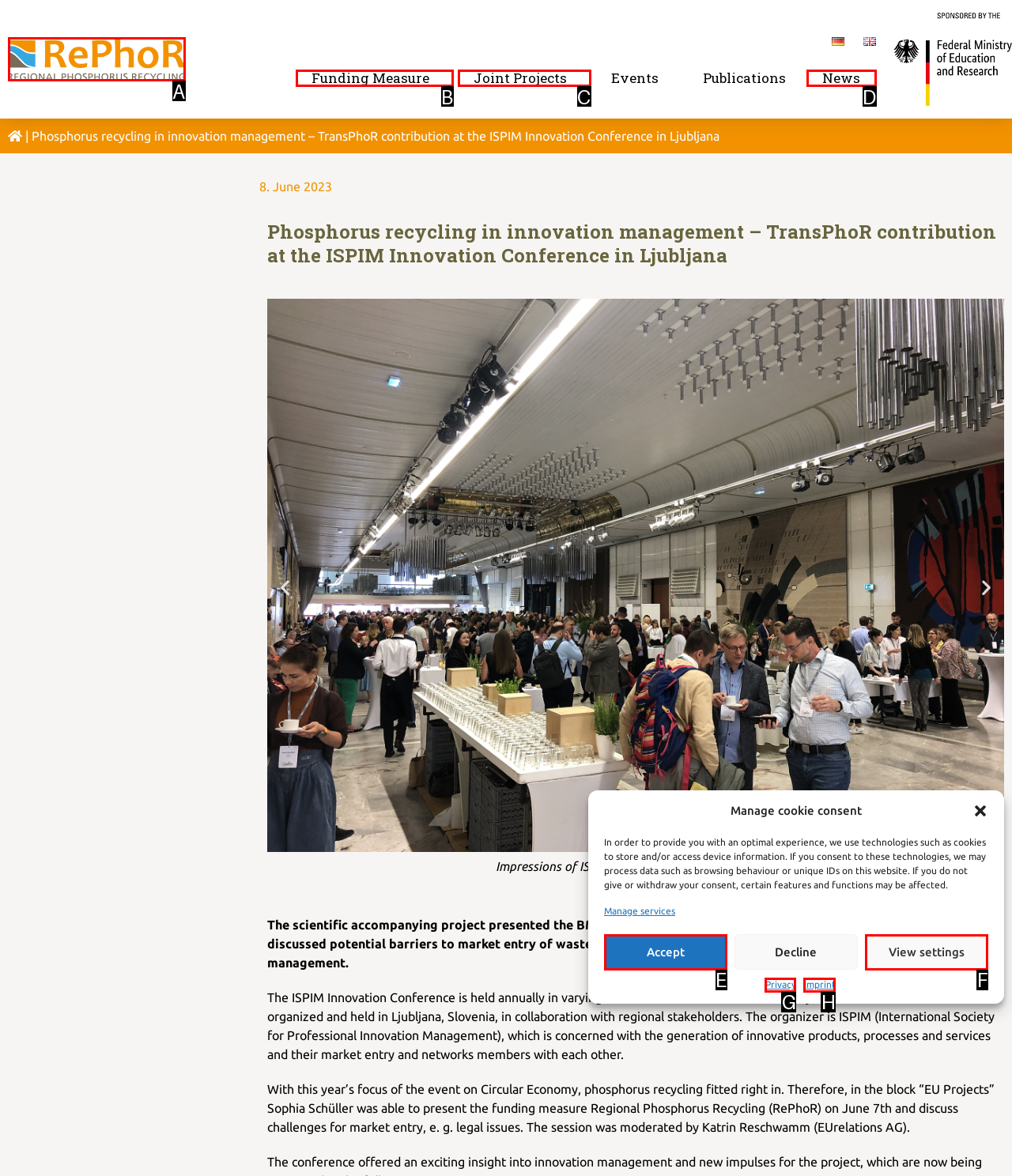Identify the letter of the UI element you should interact with to perform the task: Click the logo
Reply with the appropriate letter of the option.

A